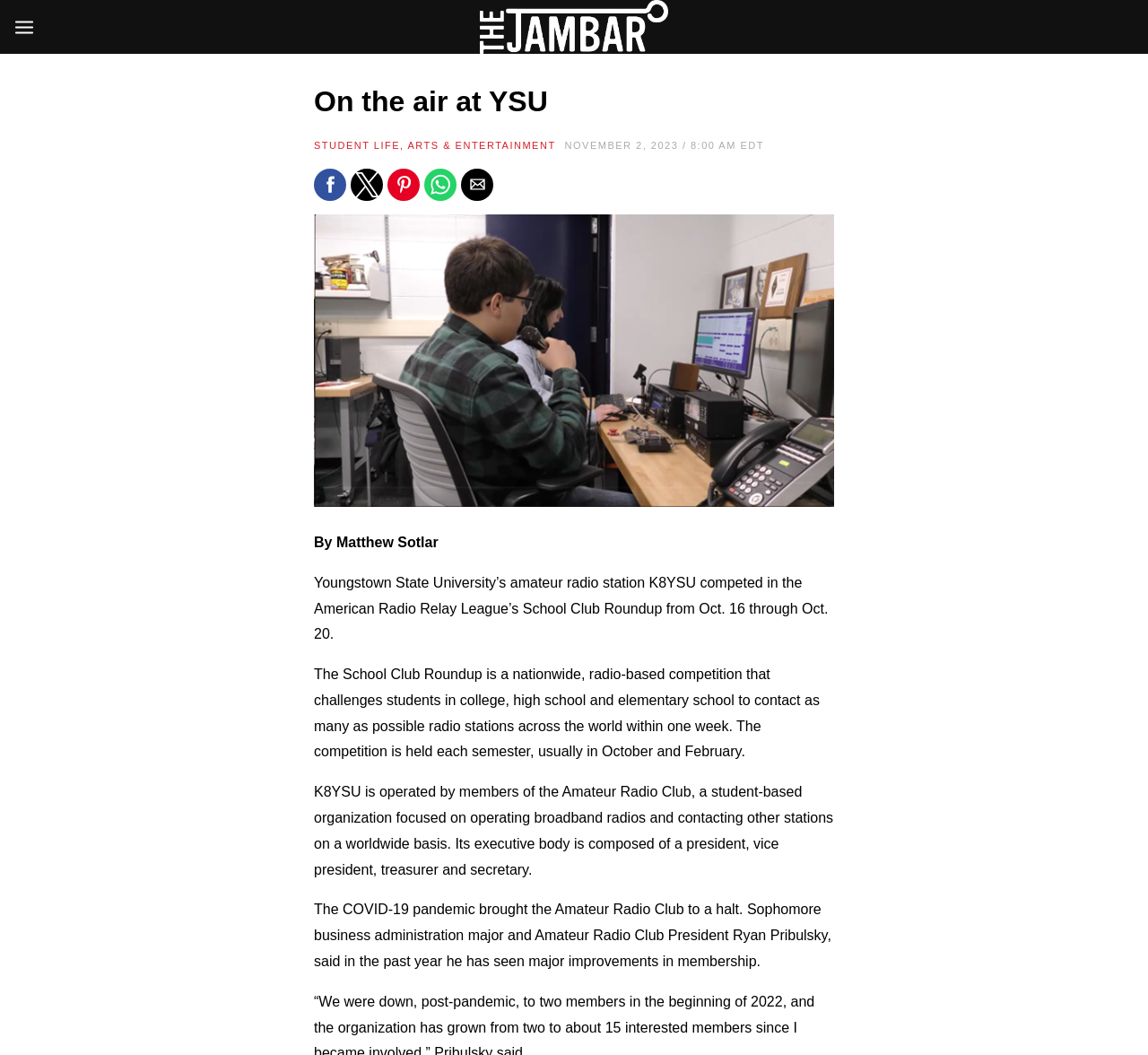Please identify the bounding box coordinates of the area that needs to be clicked to follow this instruction: "Search for a keyword".

None